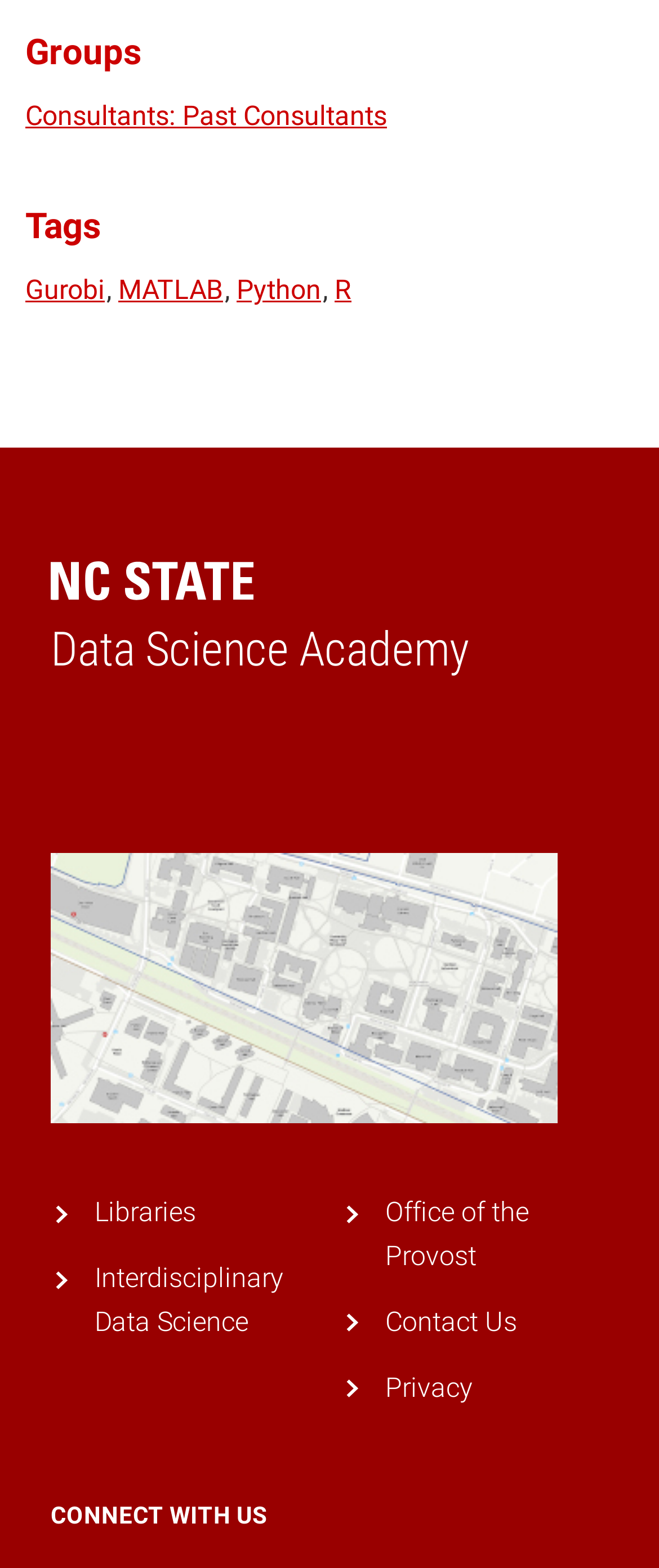Show the bounding box coordinates for the HTML element described as: "Interdisciplinary Data Science".

[0.144, 0.805, 0.431, 0.853]